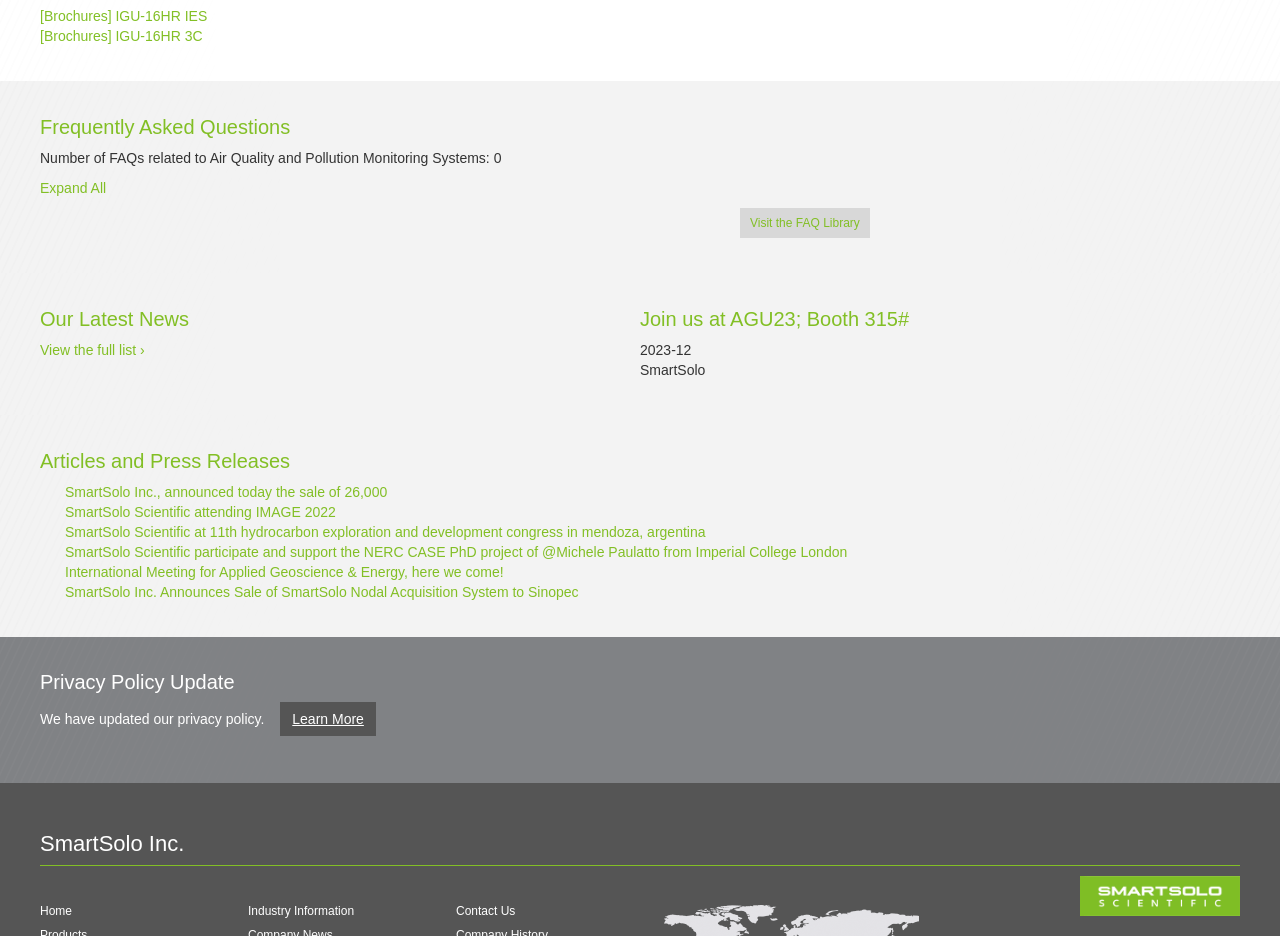Determine the bounding box coordinates for the element that should be clicked to follow this instruction: "Visit the FAQ library". The coordinates should be given as four float numbers between 0 and 1, in the format [left, top, right, bottom].

[0.586, 0.231, 0.672, 0.246]